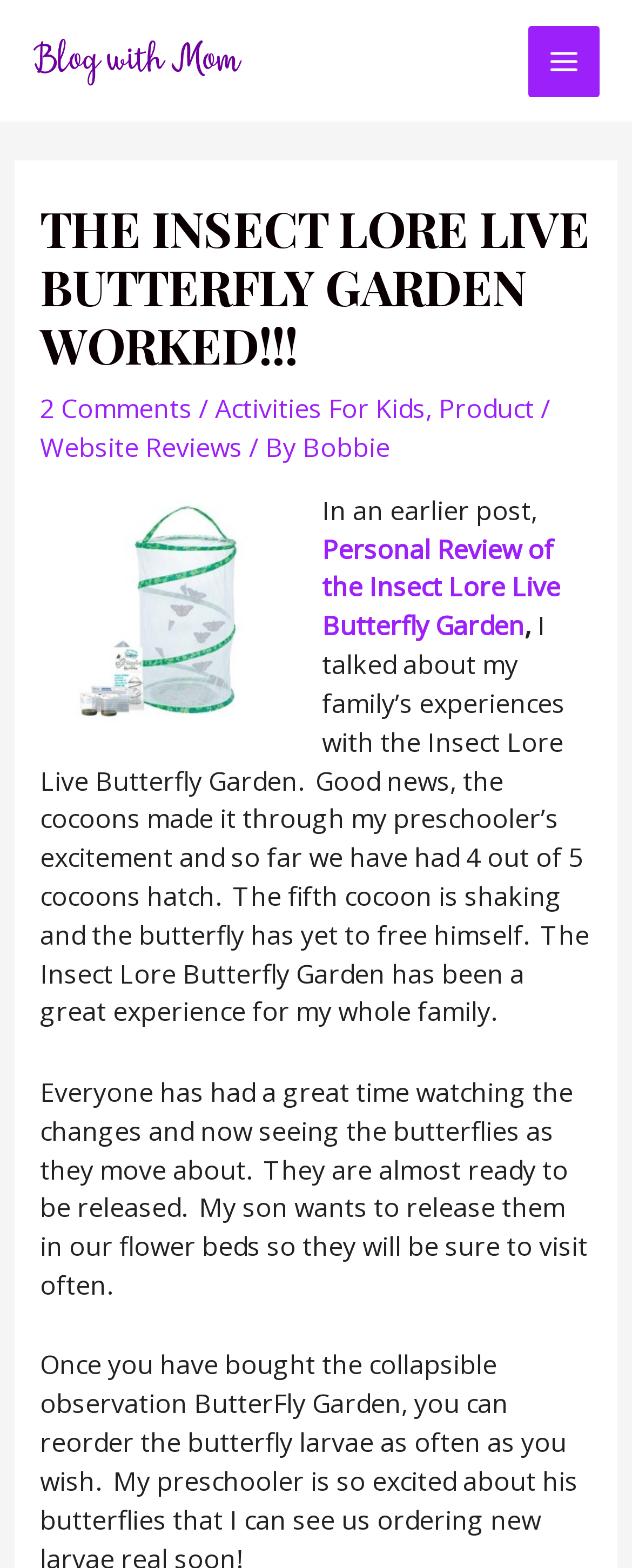What is the author's name? Based on the image, give a response in one word or a short phrase.

Bobbie